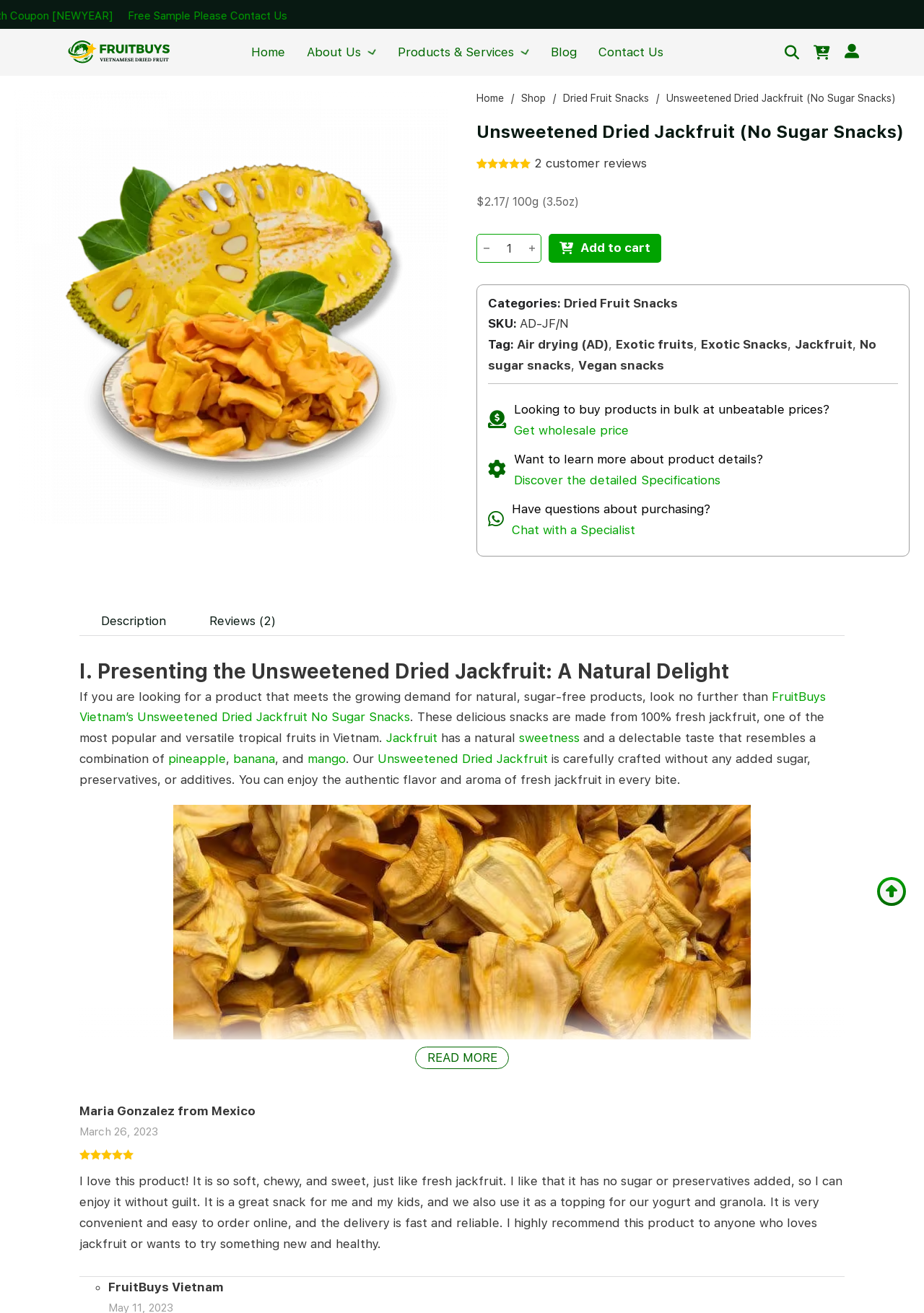What is the tag of the product?
From the image, provide a succinct answer in one word or a short phrase.

Air drying (AD), Exotic fruits, Exotic Snacks, Jackfruit, No sugar snacks, Vegan snacks